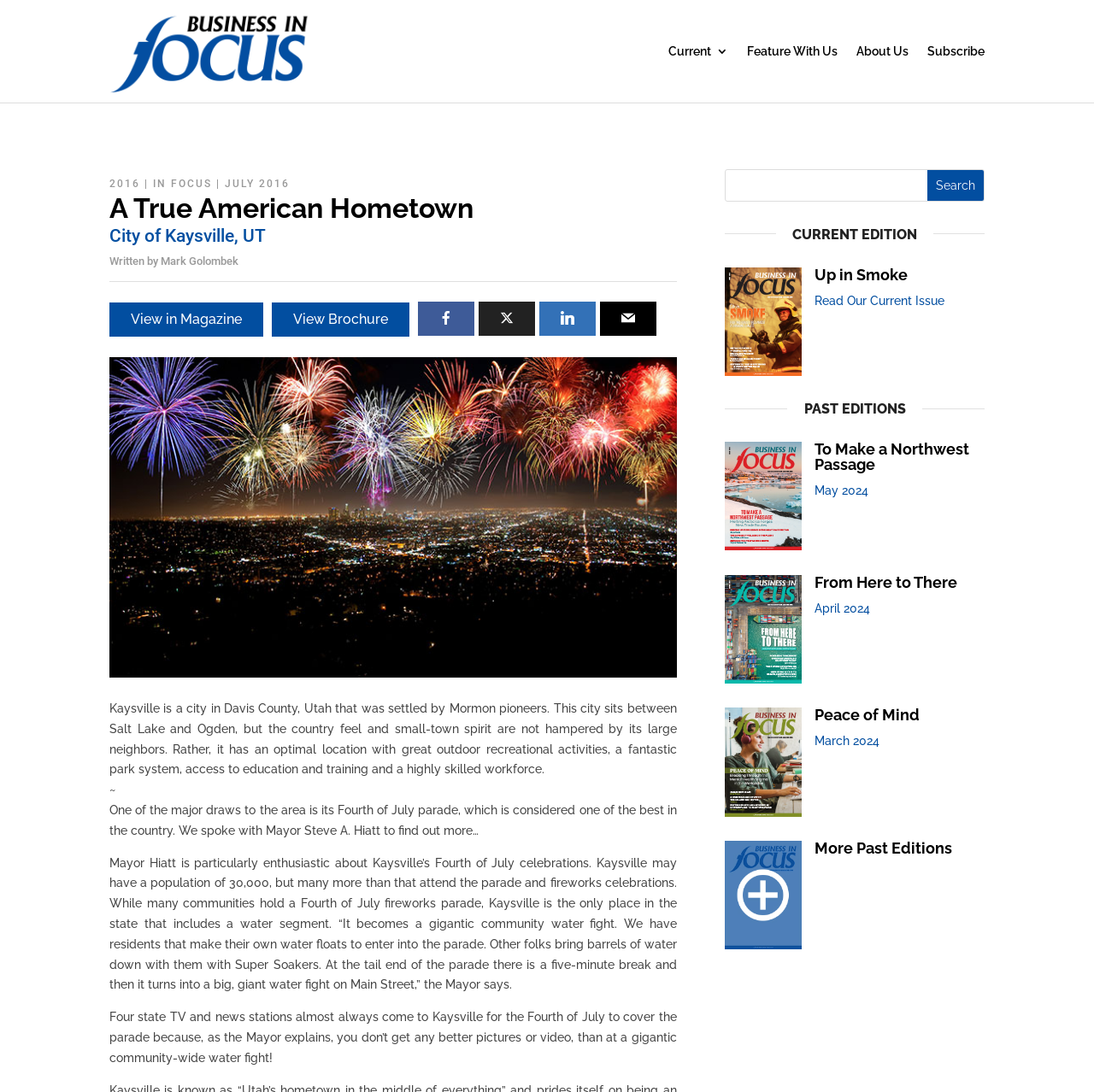Locate the bounding box coordinates of the clickable part needed for the task: "Read about Kaysville".

[0.1, 0.642, 0.619, 0.711]